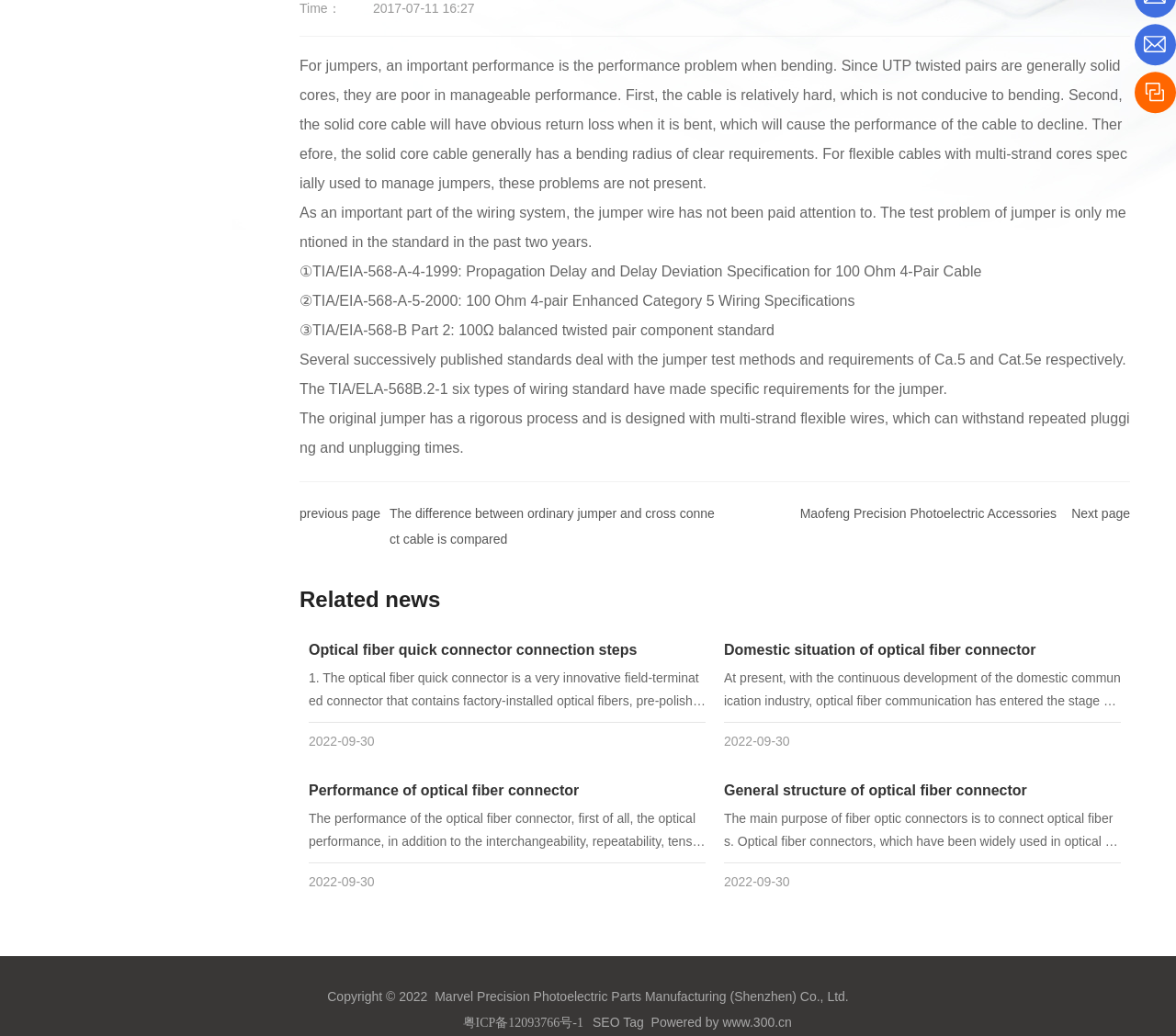Provide the bounding box coordinates of the HTML element this sentence describes: "Performance of optical fiber connector". The bounding box coordinates consist of four float numbers between 0 and 1, i.e., [left, top, right, bottom].

[0.262, 0.755, 0.492, 0.77]